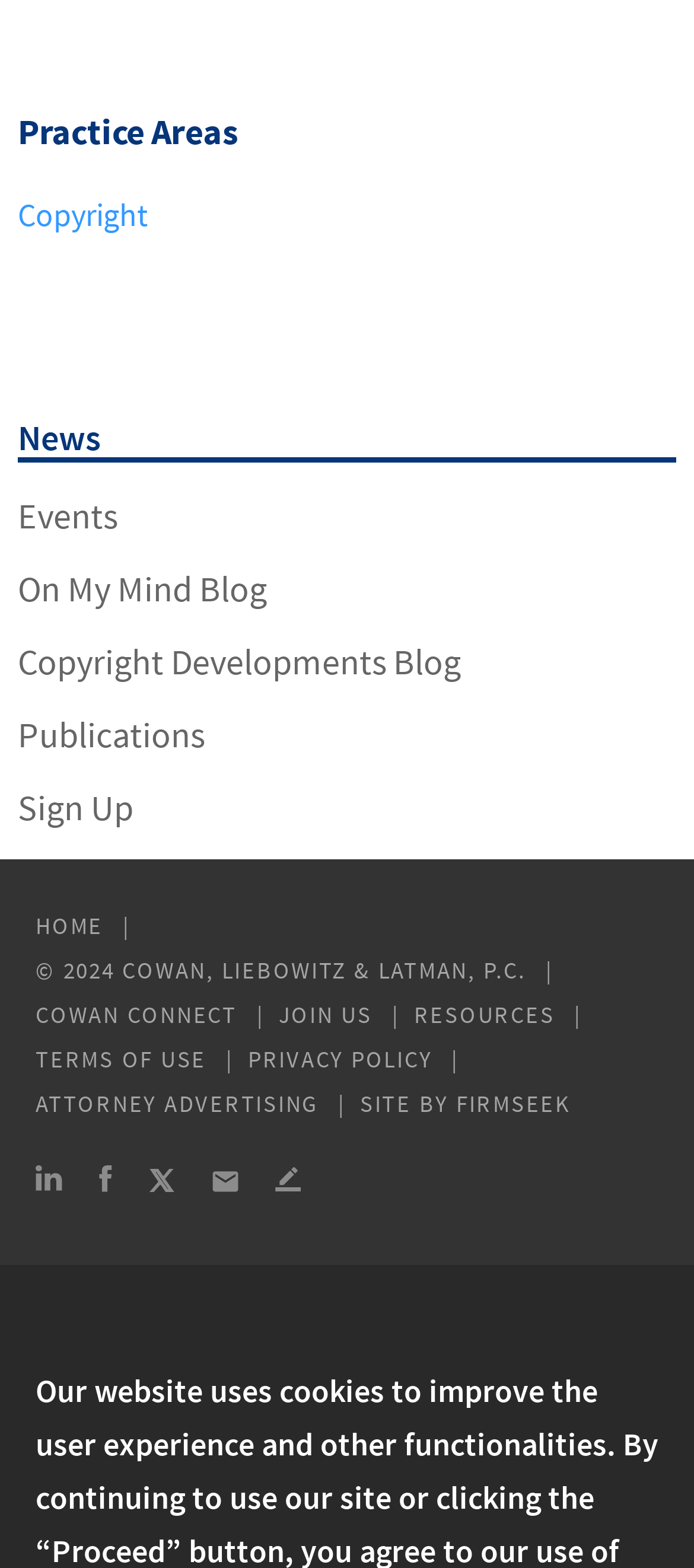Find the bounding box coordinates for the element that must be clicked to complete the instruction: "Click on News". The coordinates should be four float numbers between 0 and 1, indicated as [left, top, right, bottom].

[0.026, 0.265, 0.146, 0.293]